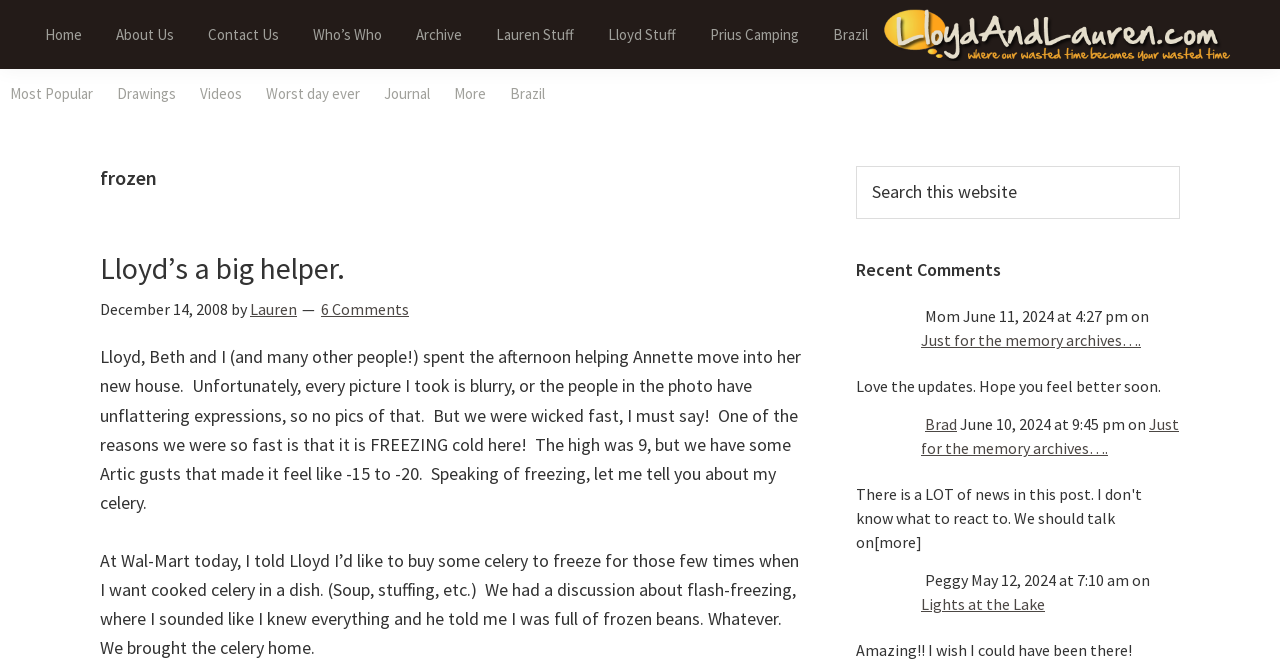Could you provide the bounding box coordinates for the portion of the screen to click to complete this instruction: "View 'Recent Comments'"?

[0.669, 0.39, 0.922, 0.422]